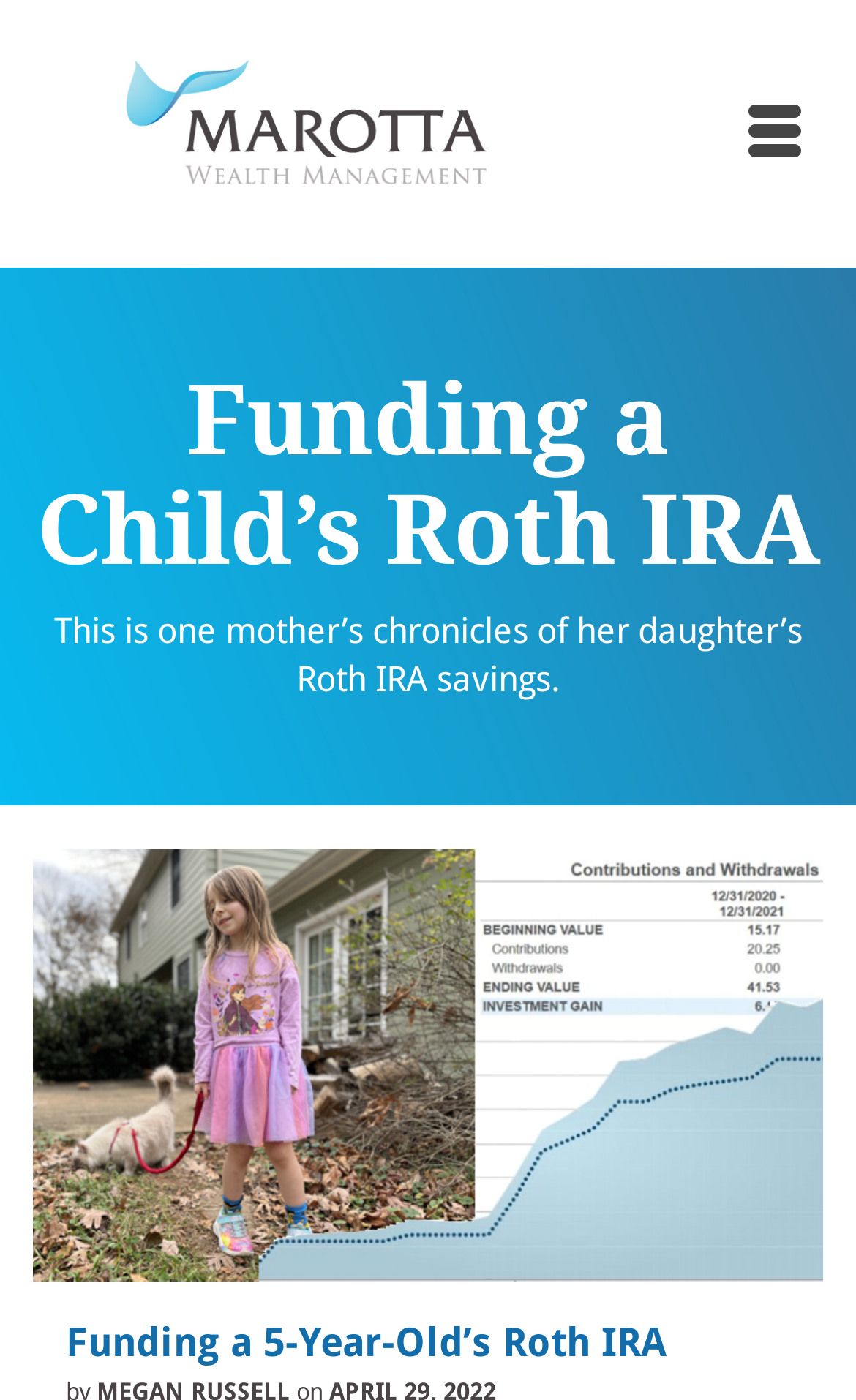Answer the question below using just one word or a short phrase: 
What is the topic of the article?

Funding a Child’s Roth IRA